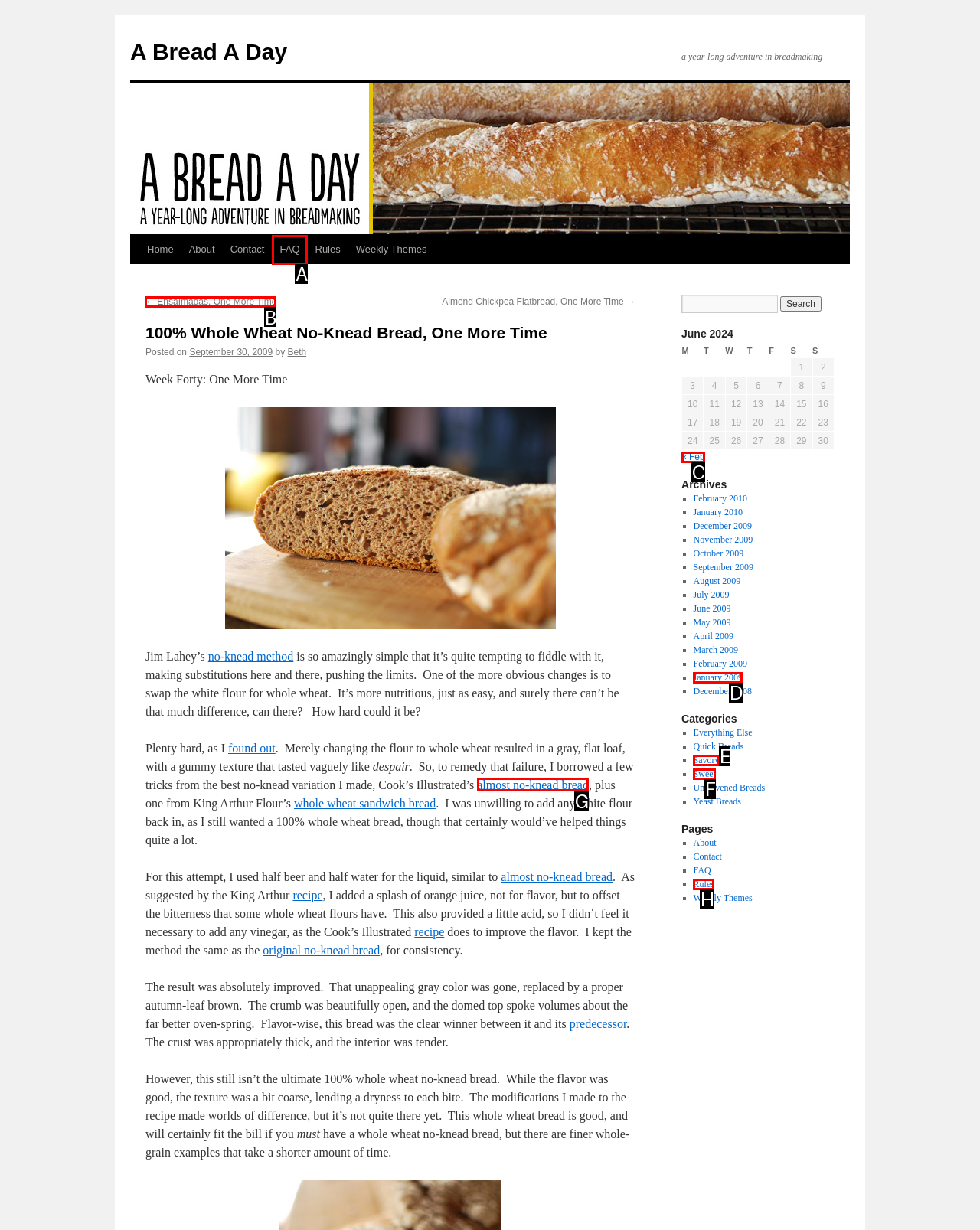Identify the letter of the UI element needed to carry out the task: Click the '← Ensaïmadas, One More Time' link
Reply with the letter of the chosen option.

B